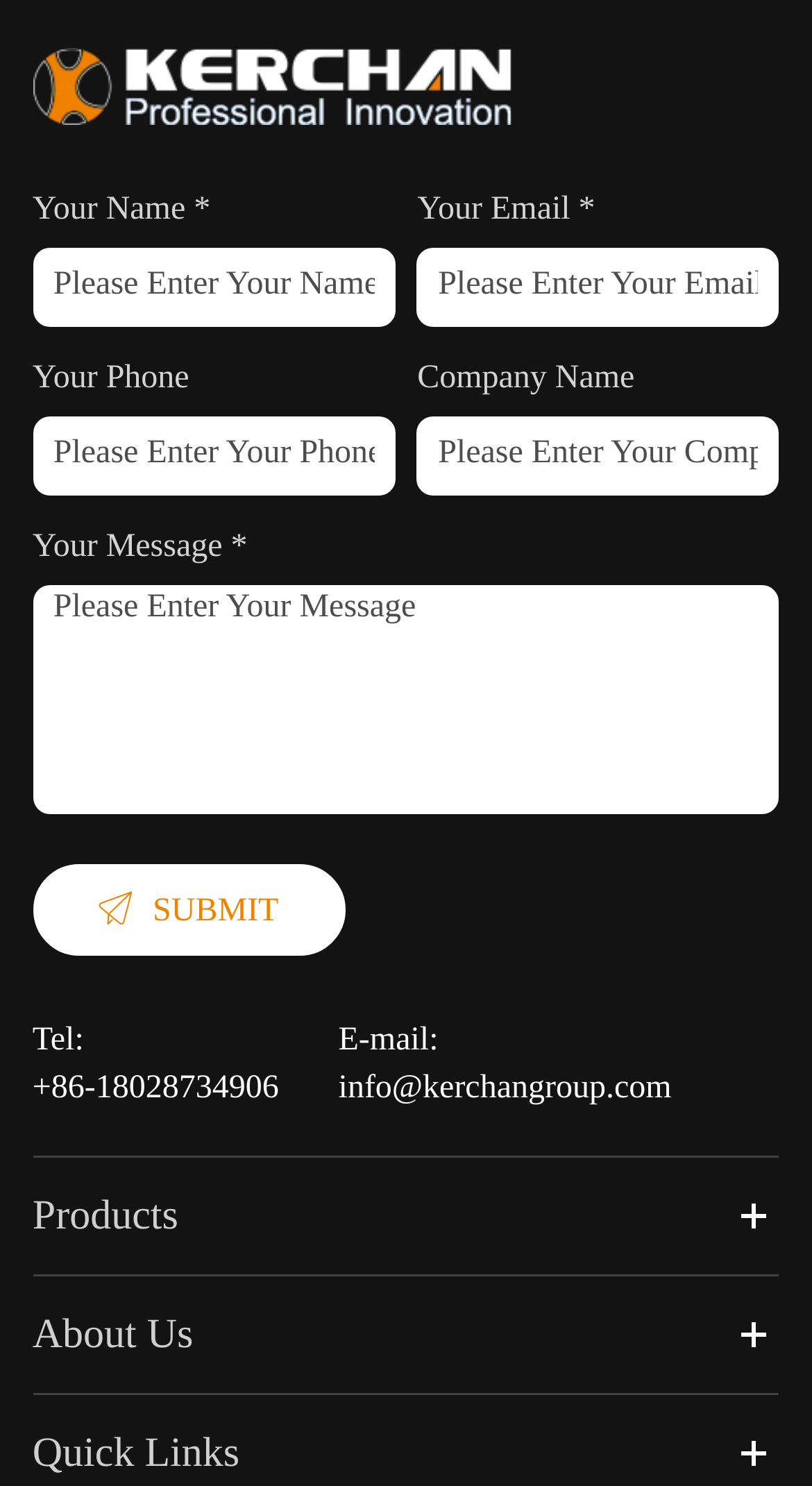Kindly provide the bounding box coordinates of the section you need to click on to fulfill the given instruction: "Click the submit button".

[0.04, 0.581, 0.425, 0.643]